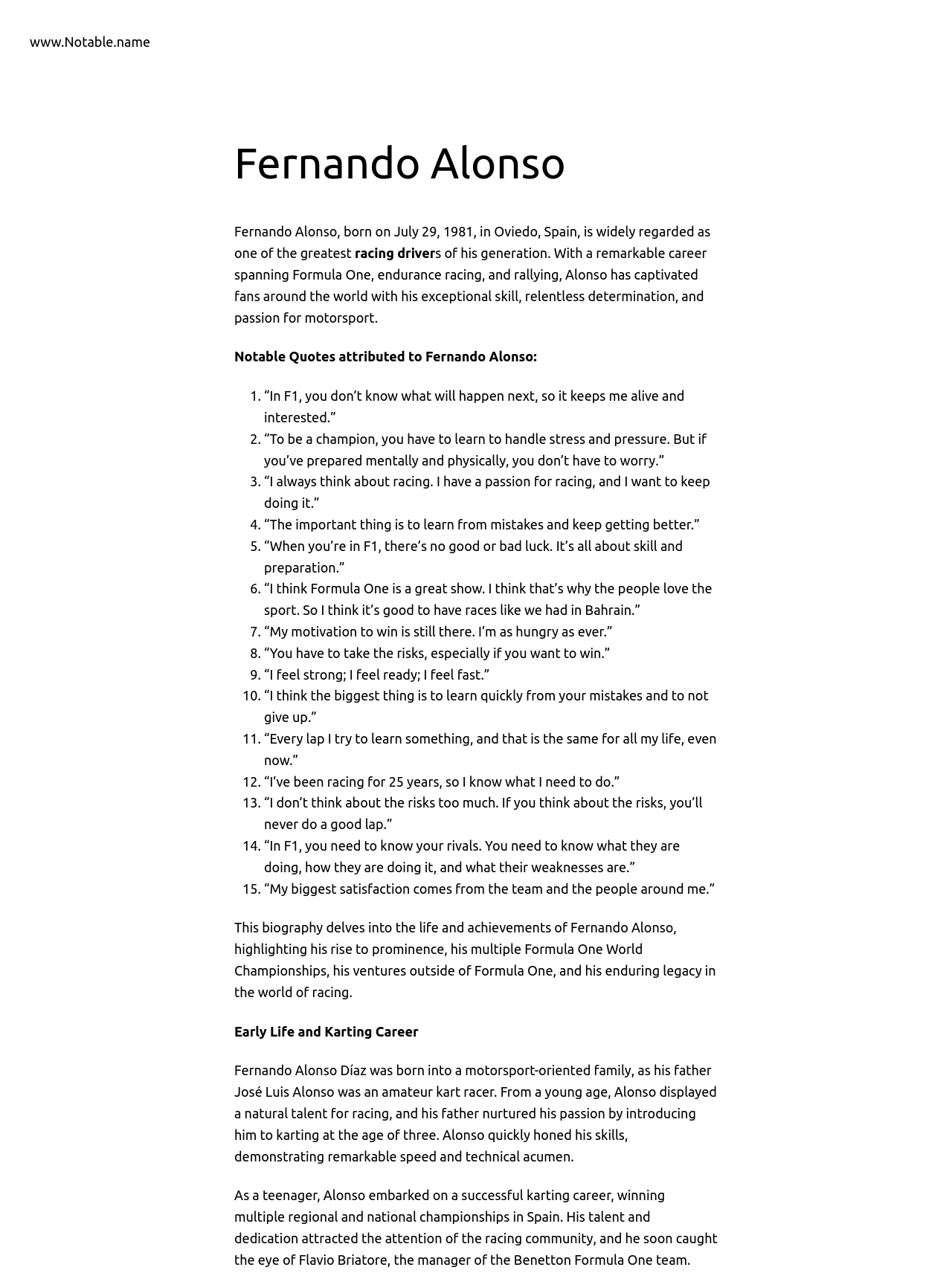Refer to the image and offer a detailed explanation in response to the question: What is the name of Fernando Alonso's father?

The answer can be found in the StaticText element that describes Fernando Alonso's early life and karting career, which states 'Fernando Alonso Díaz was born into a motorsport-oriented family, as his father José Luis Alonso was an amateur kart racer.'